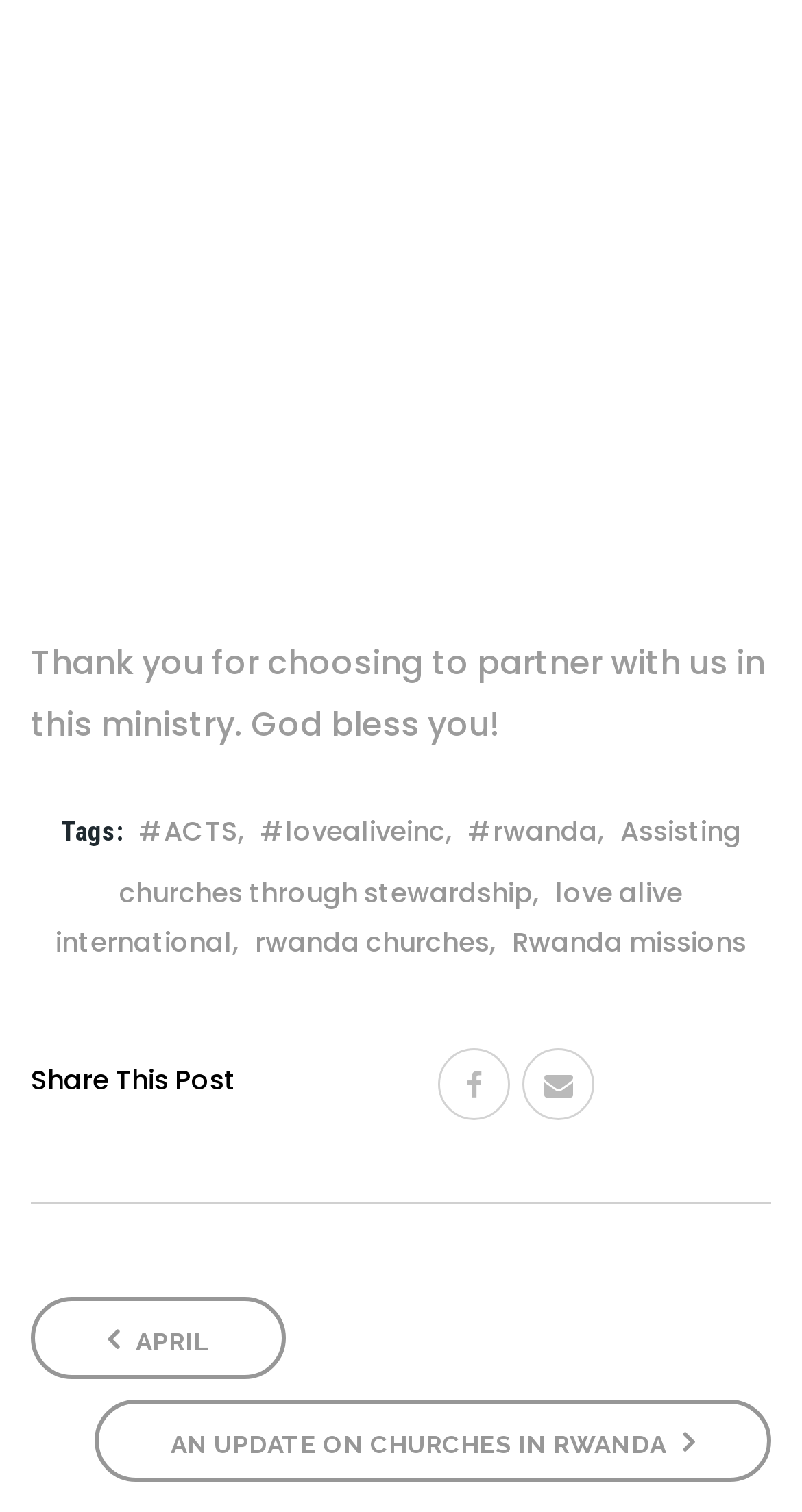Locate the bounding box coordinates of the segment that needs to be clicked to meet this instruction: "Visit the 'love alive international' website".

[0.069, 0.577, 0.851, 0.636]